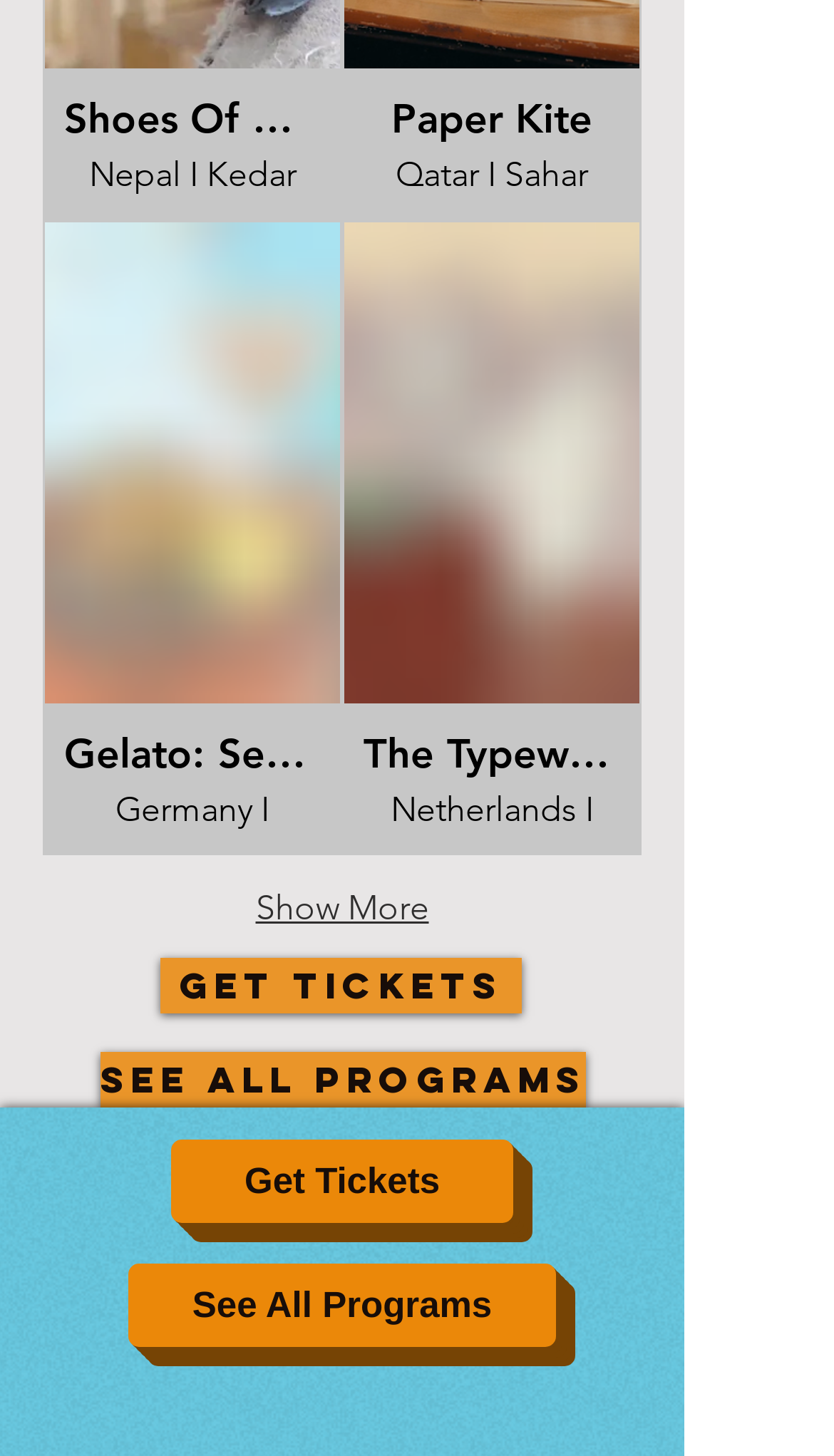Please provide a one-word or phrase answer to the question: 
What is the title of the first film?

Nepal